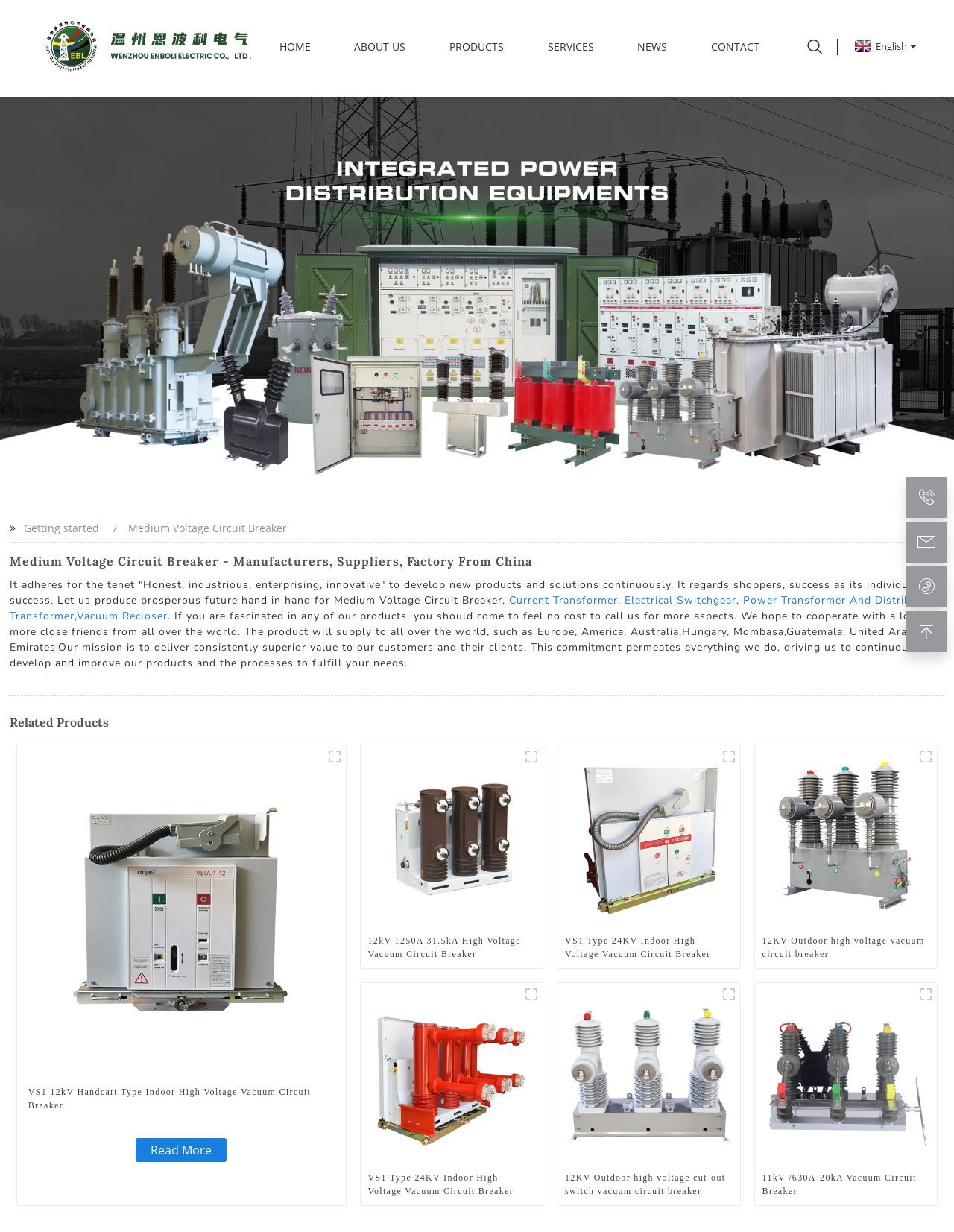Please locate the bounding box coordinates of the element that needs to be clicked to achieve the following instruction: "Click the HOME link". The coordinates should be four float numbers between 0 and 1, i.e., [left, top, right, bottom].

[0.293, 0.015, 0.326, 0.06]